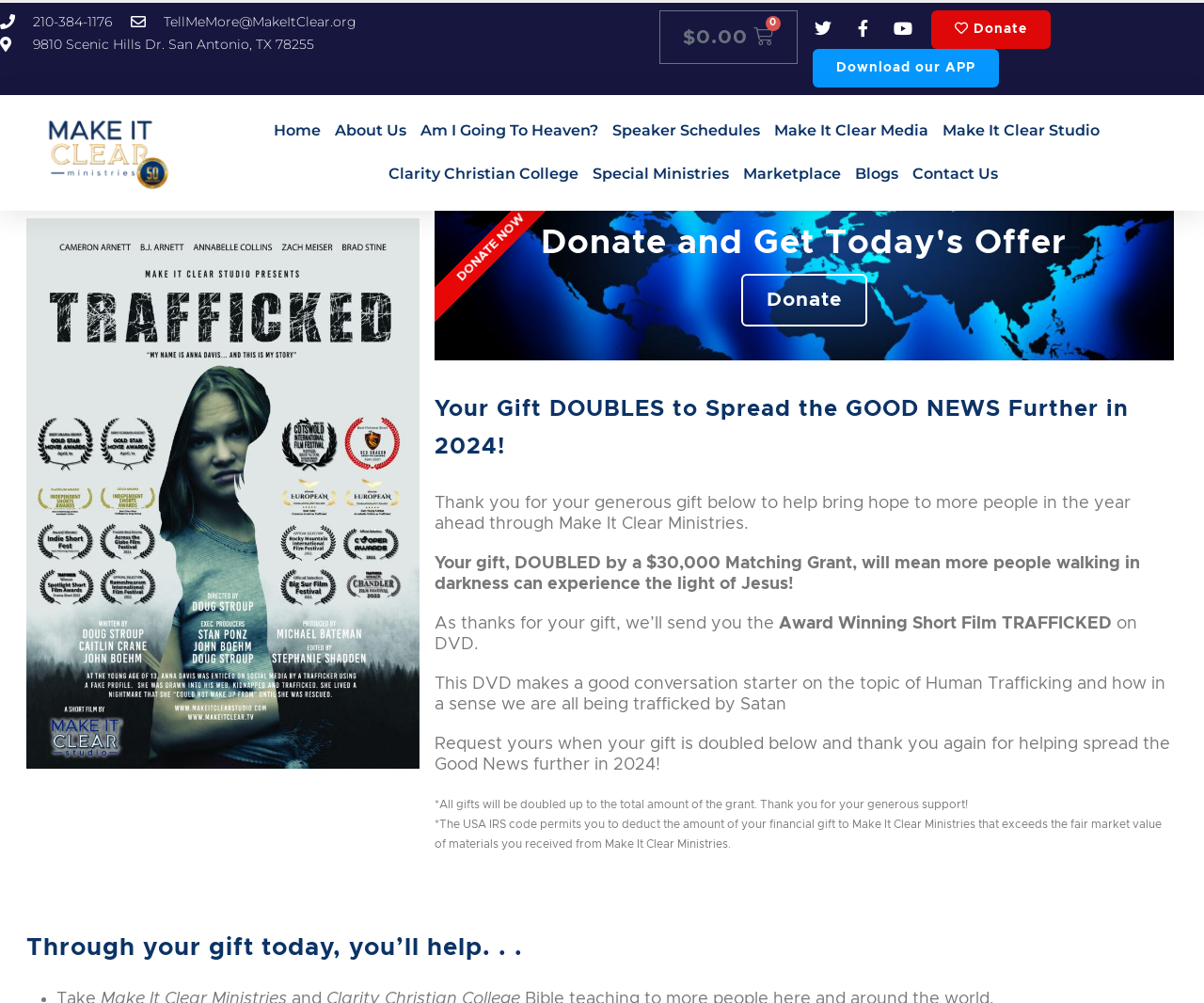Provide a brief response to the question below using a single word or phrase: 
What is the purpose of the donation?

To spread the GOOD NEWS further in 2024